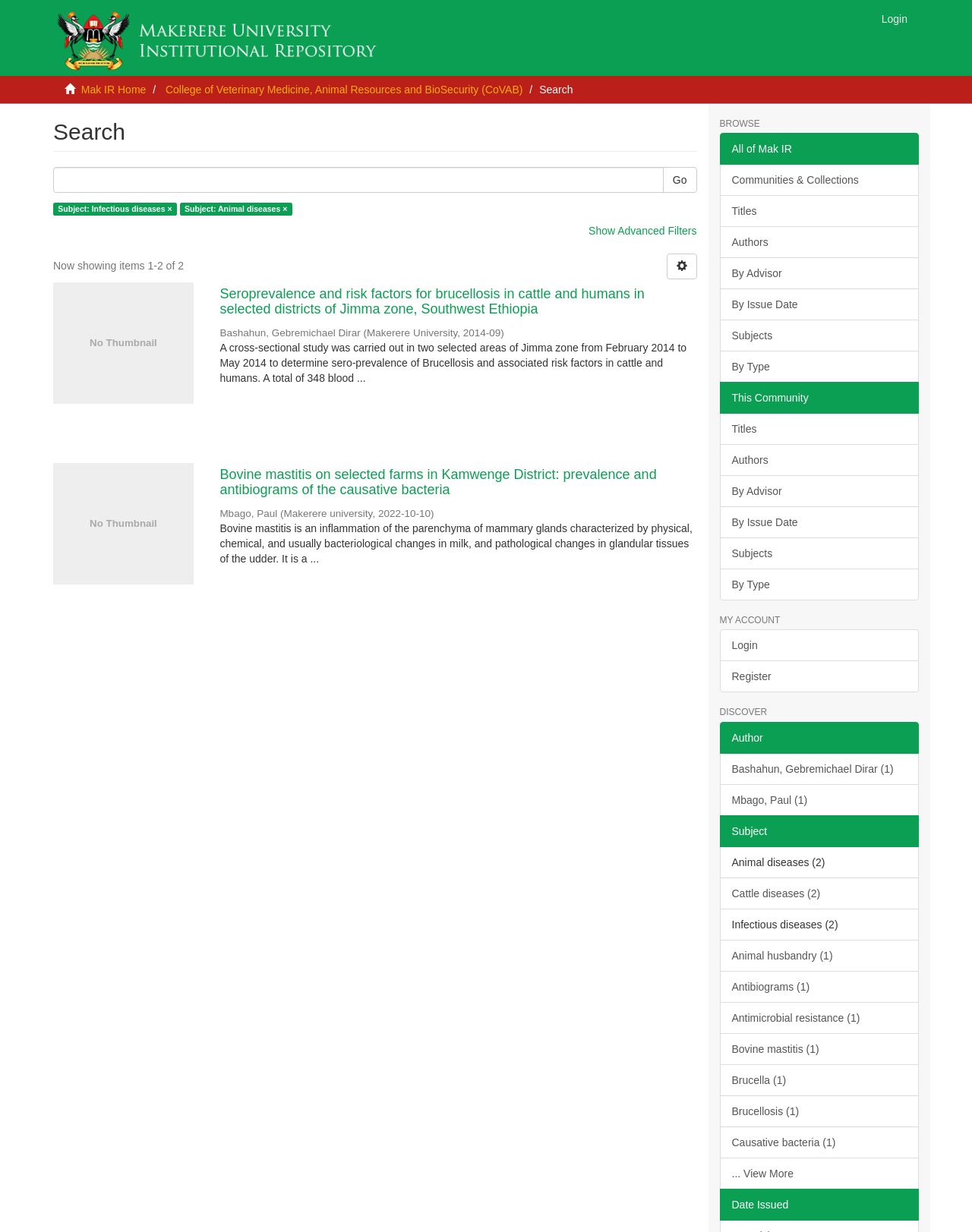Please identify the bounding box coordinates of the element's region that should be clicked to execute the following instruction: "Read the article 'Seroprevalence and risk factors for brucellosis in cattle and humans in selected districts of Jimma zone, Southwest Ethiopia'". The bounding box coordinates must be four float numbers between 0 and 1, i.e., [left, top, right, bottom].

[0.226, 0.233, 0.717, 0.257]